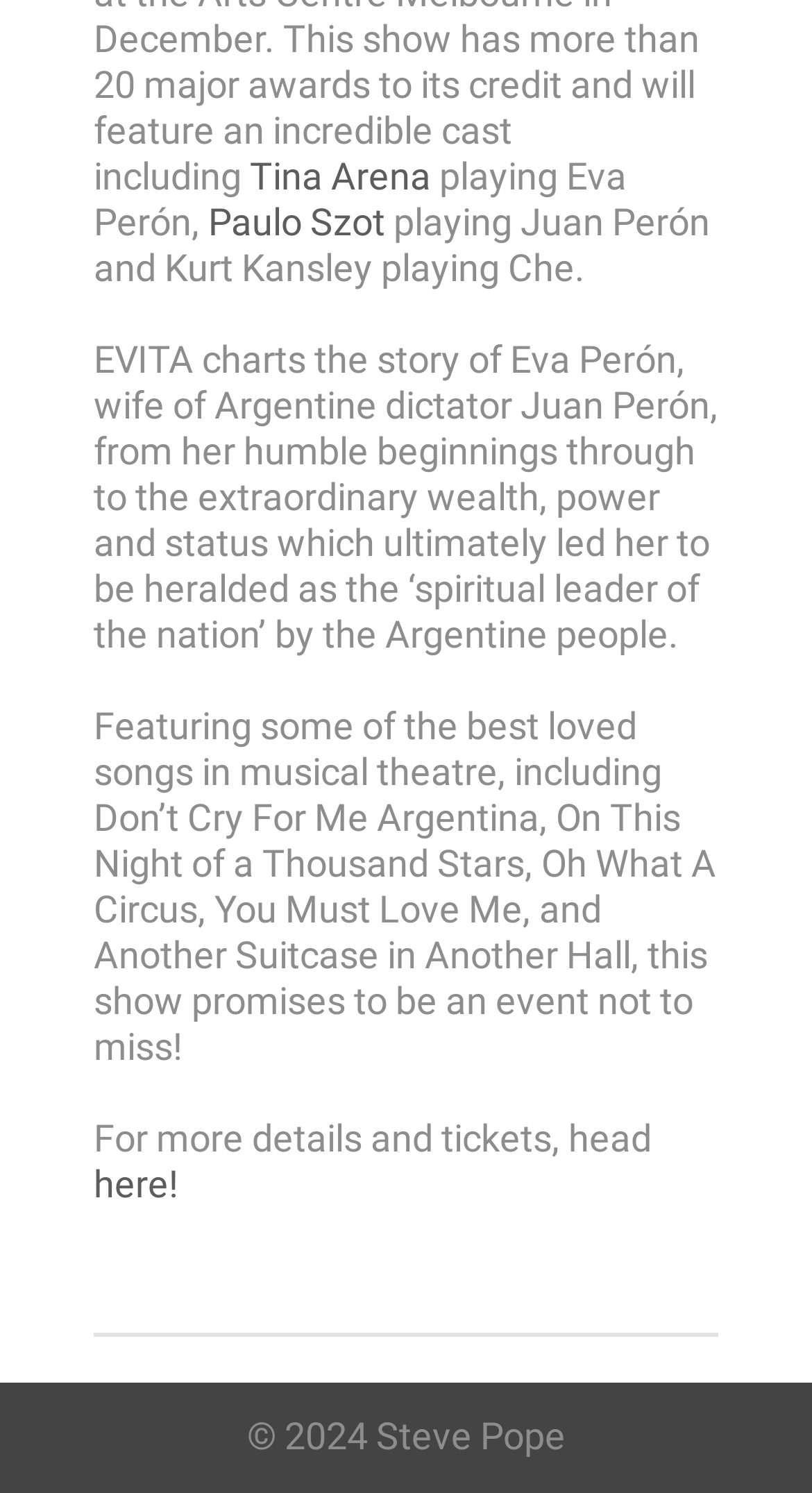Locate the bounding box of the UI element described by: "Paulo Szot" in the given webpage screenshot.

[0.256, 0.133, 0.474, 0.163]